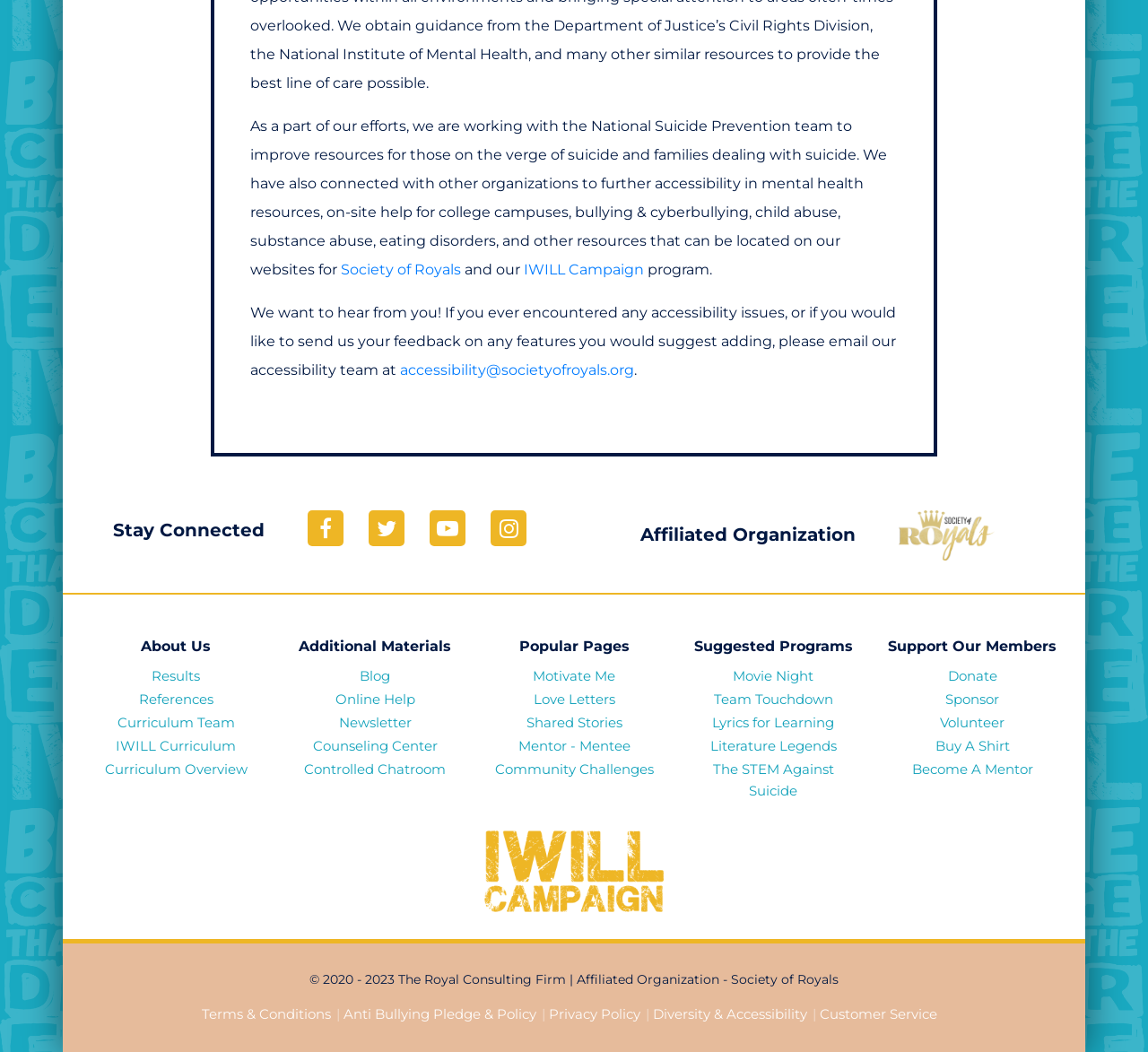Use a single word or phrase to answer the question: What is the purpose of the 'Support Our Members' section?

To donate or volunteer